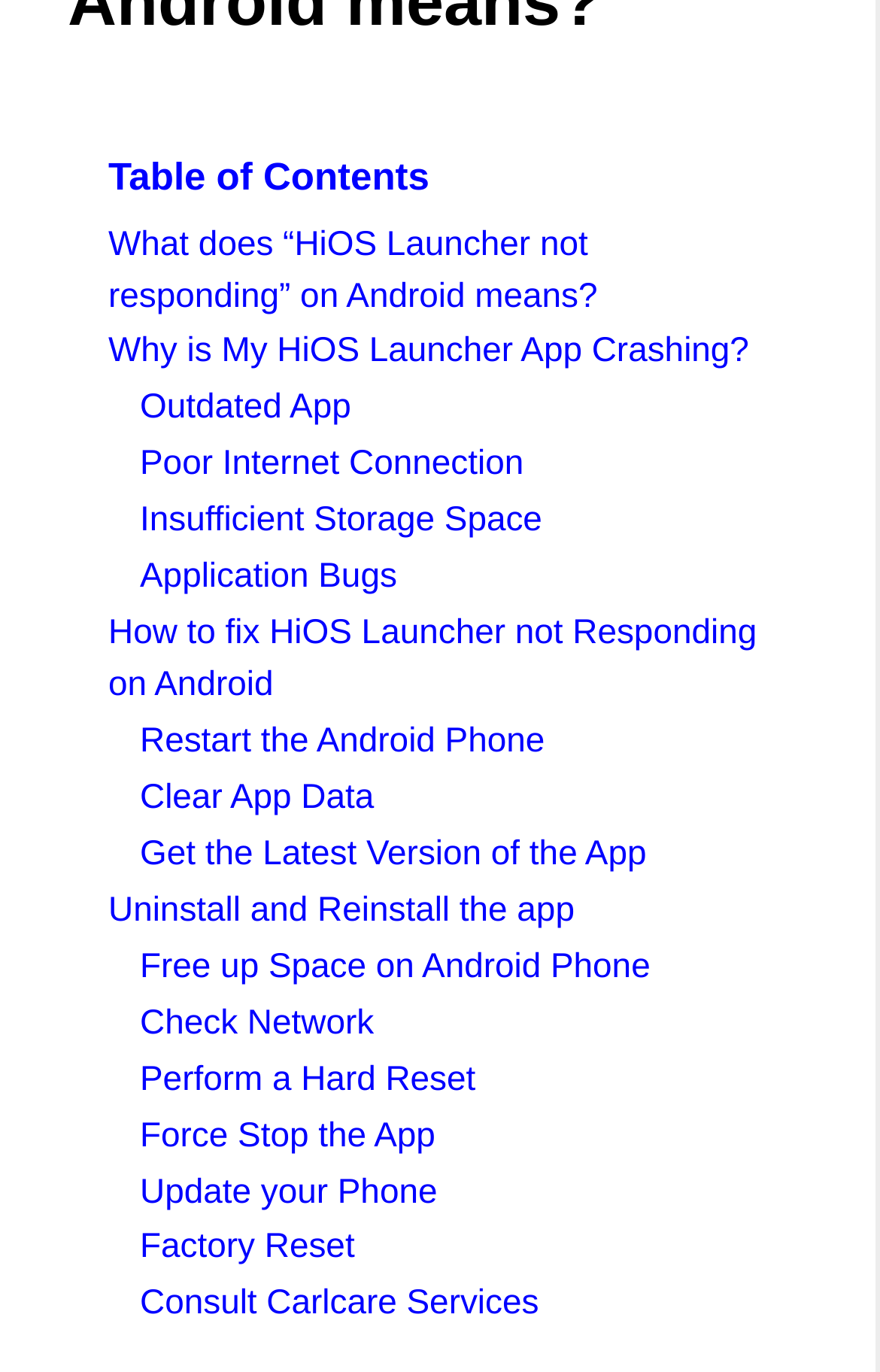Could you highlight the region that needs to be clicked to execute the instruction: "Click on 'Consult Carlcare Services'"?

[0.159, 0.937, 0.612, 0.964]